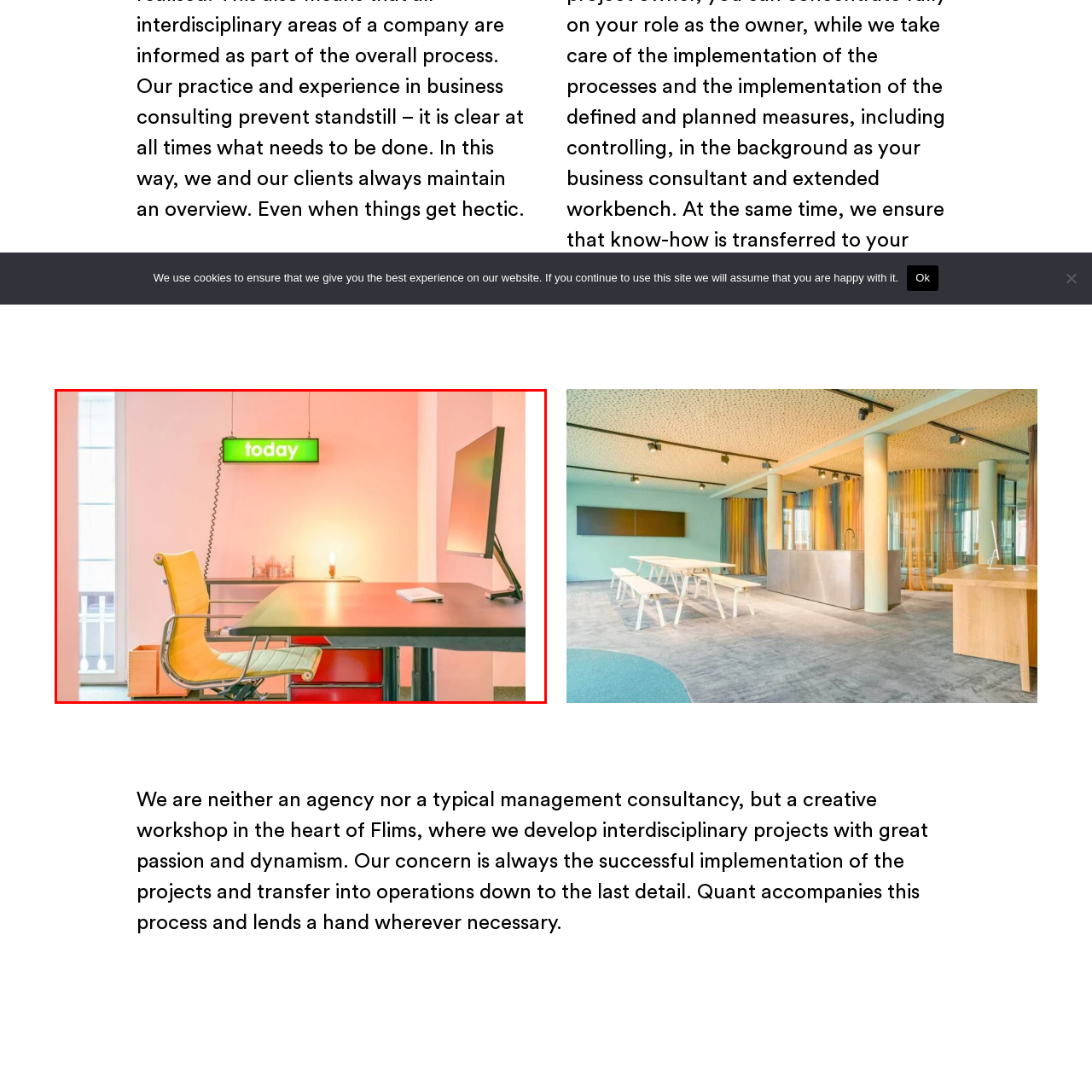Observe the image enclosed by the red rectangle, then respond to the question in one word or phrase:
What is the purpose of the wooden storage box?

Organizational functionality